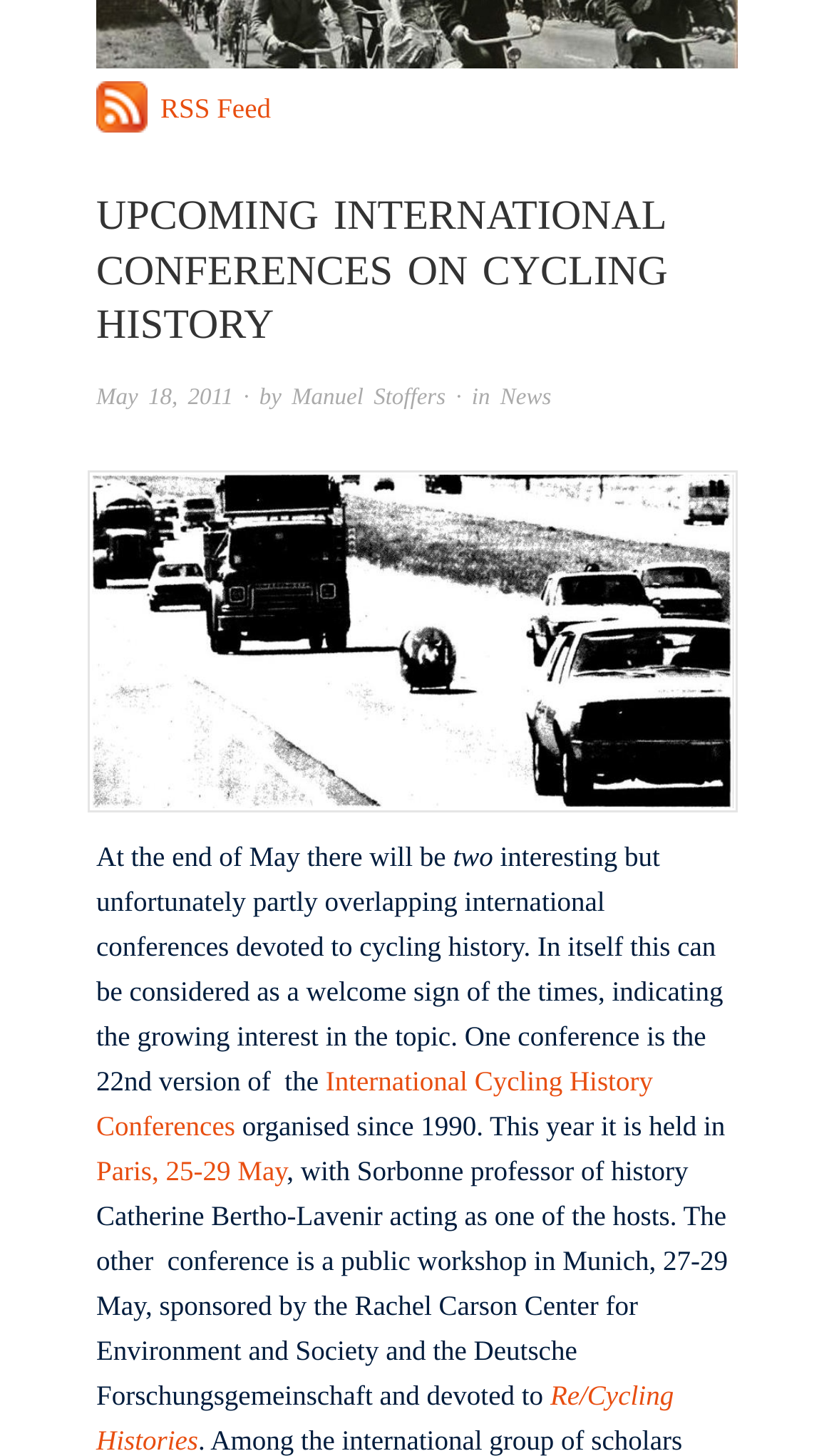Calculate the bounding box coordinates for the UI element based on the following description: "International Cycling History Conferences". Ensure the coordinates are four float numbers between 0 and 1, i.e., [left, top, right, bottom].

[0.115, 0.731, 0.783, 0.784]